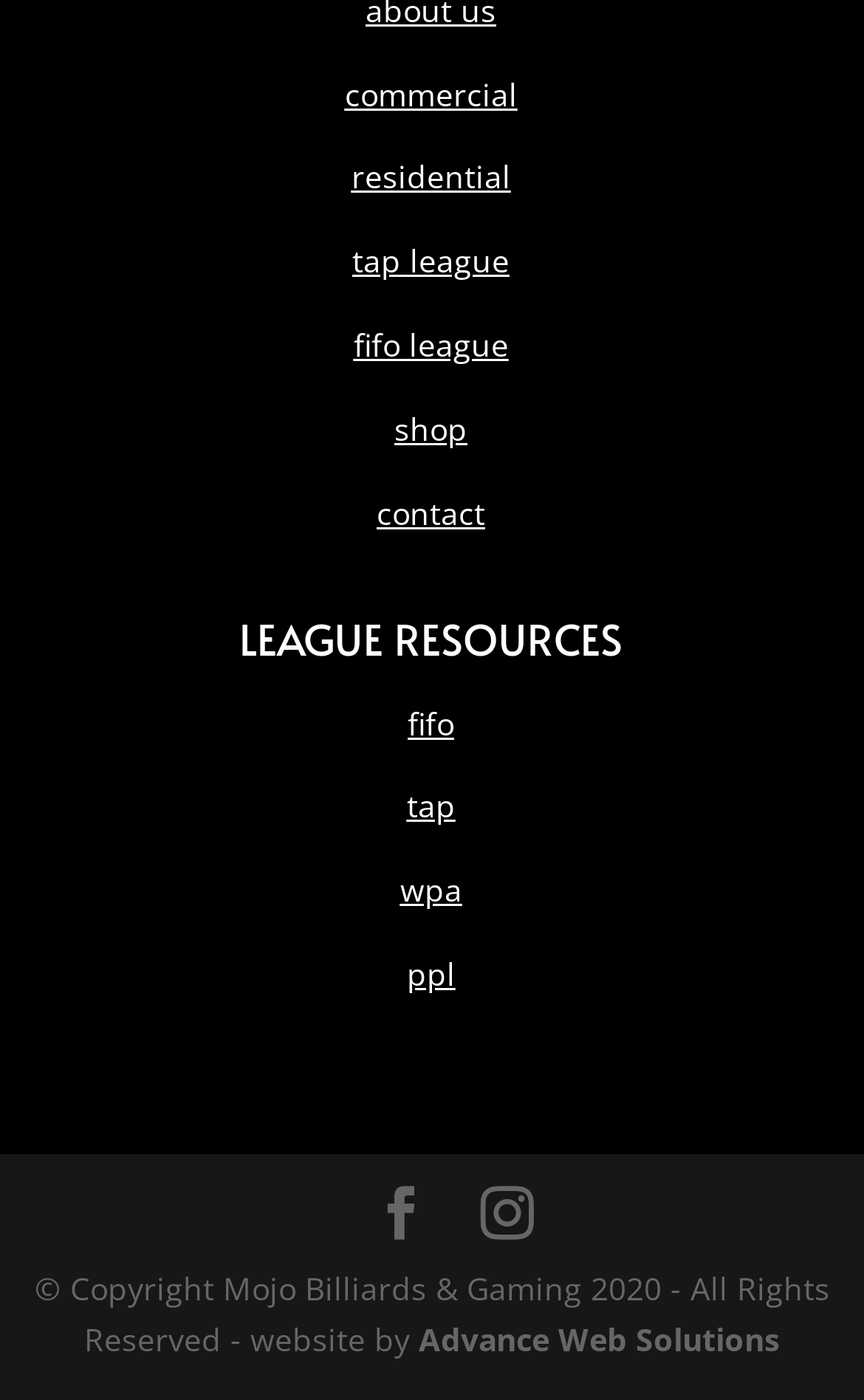Respond to the following question using a concise word or phrase: 
What is the name of the company that developed the website?

Advance Web Solutions